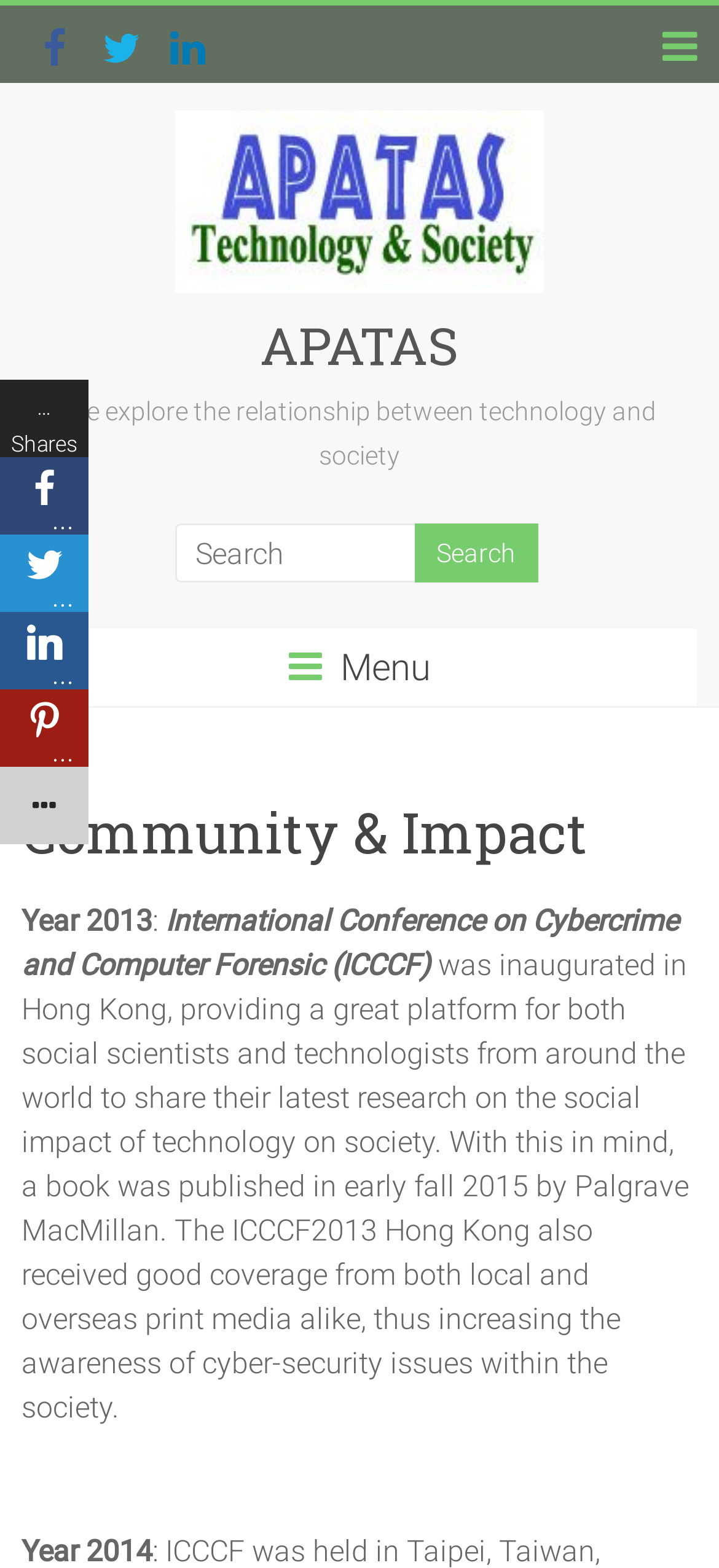Examine the screenshot and answer the question in as much detail as possible: What is the organization's name?

The organization's name is APATAS, which can be found in the heading element with the text 'APATAS' and also in the image element with the same text.